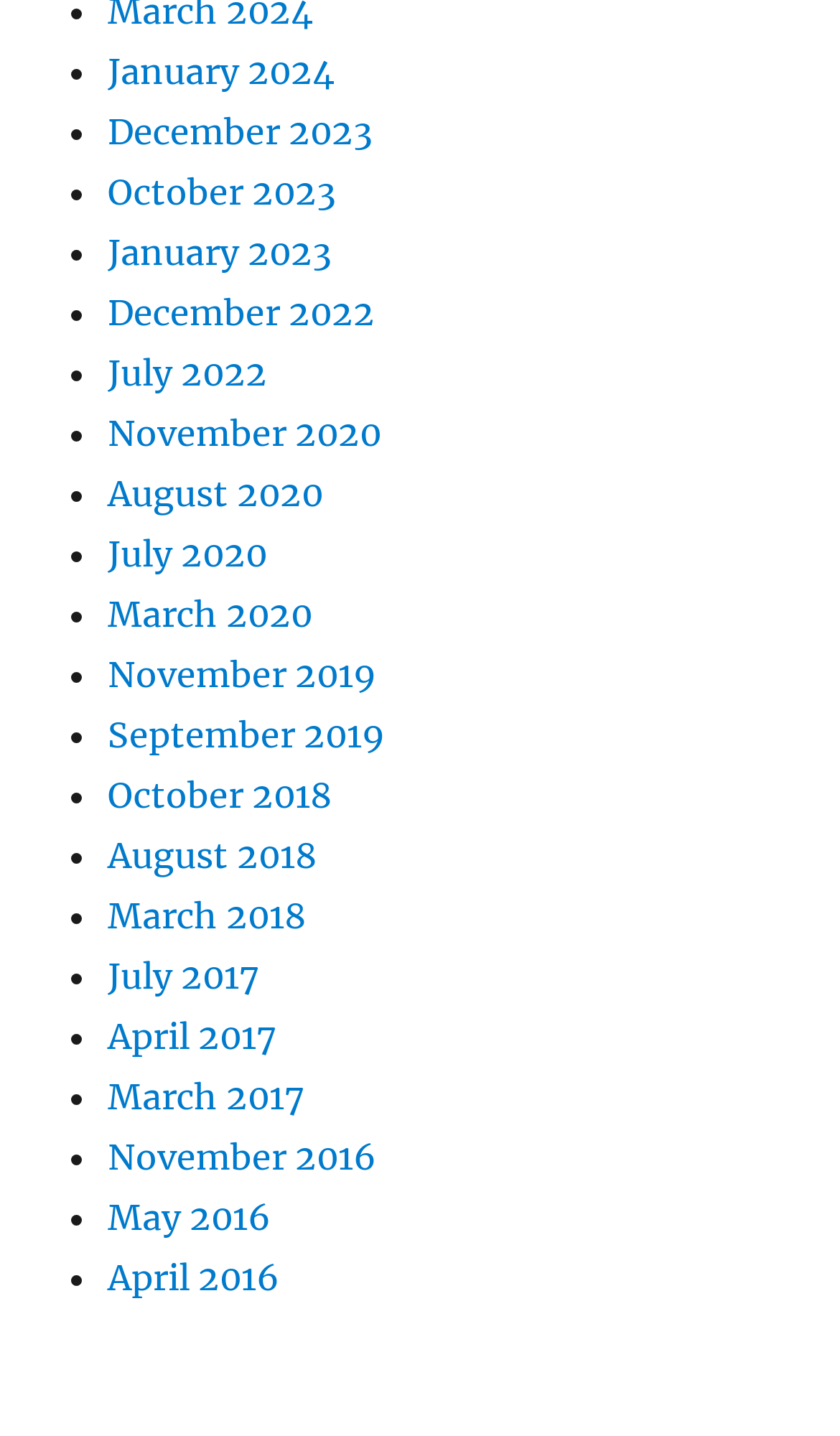What is the earliest year listed? Look at the image and give a one-word or short phrase answer.

2016